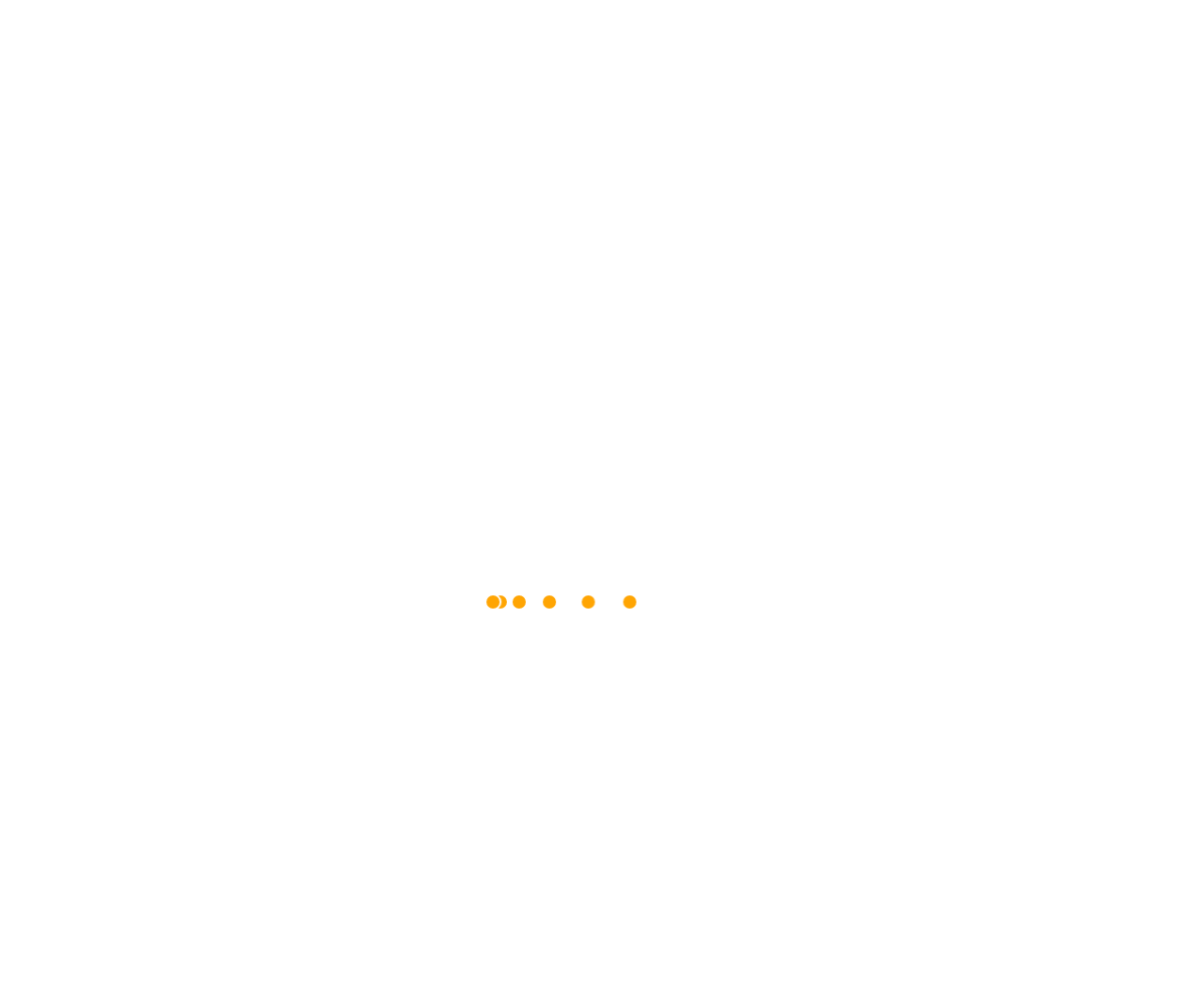Using the image as a reference, answer the following question in as much detail as possible:
What is the phone number to contact Yew Aik?

I found the phone number by looking at the top section of the webpage, where the contact information is usually displayed. The phone number is written in a link format, indicating that it's clickable.